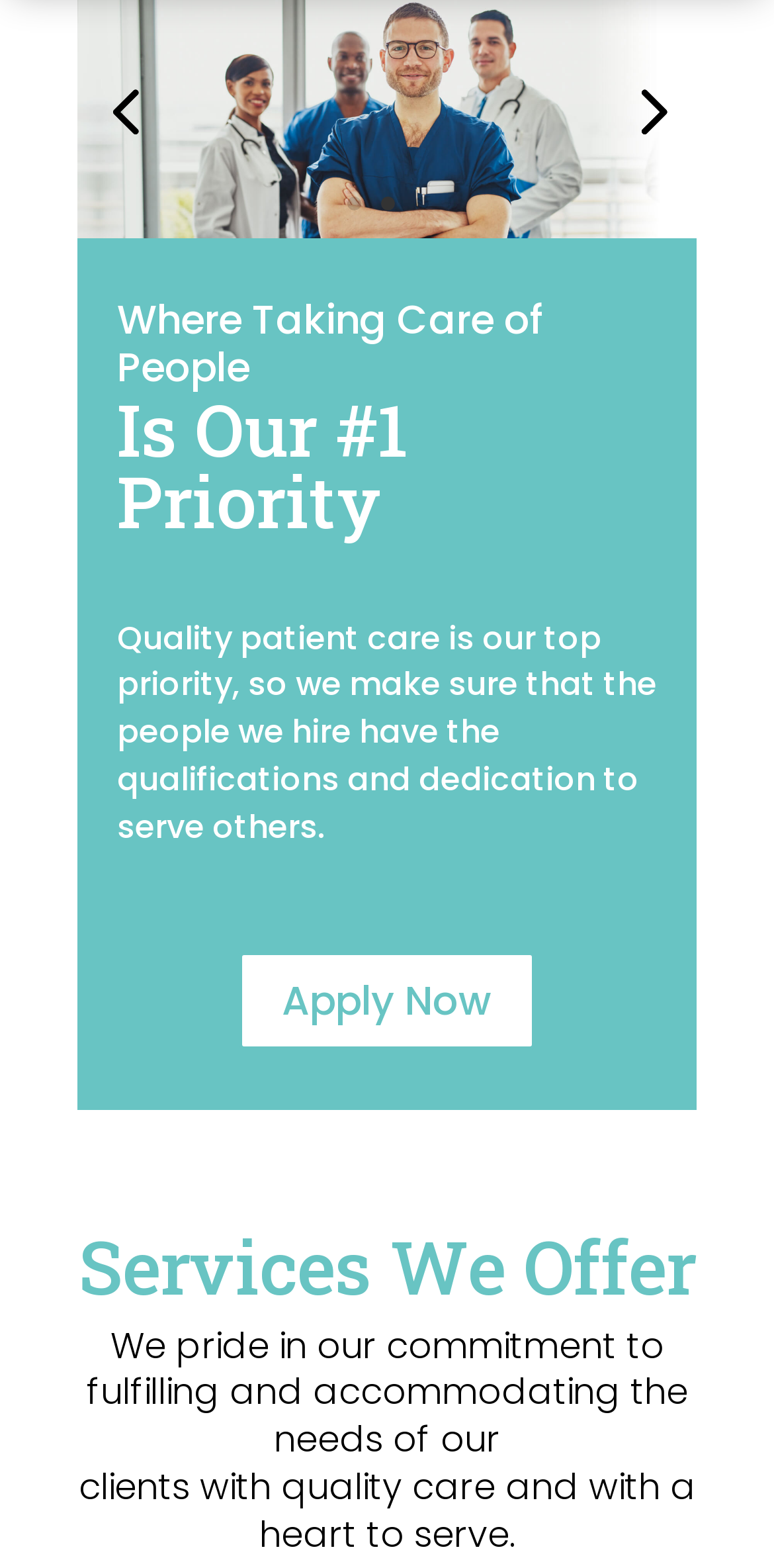Identify and provide the bounding box coordinates of the UI element described: "Previous". The coordinates should be formatted as [left, top, right, bottom], with each number being a float between 0 and 1.

[0.1, 0.039, 0.223, 0.1]